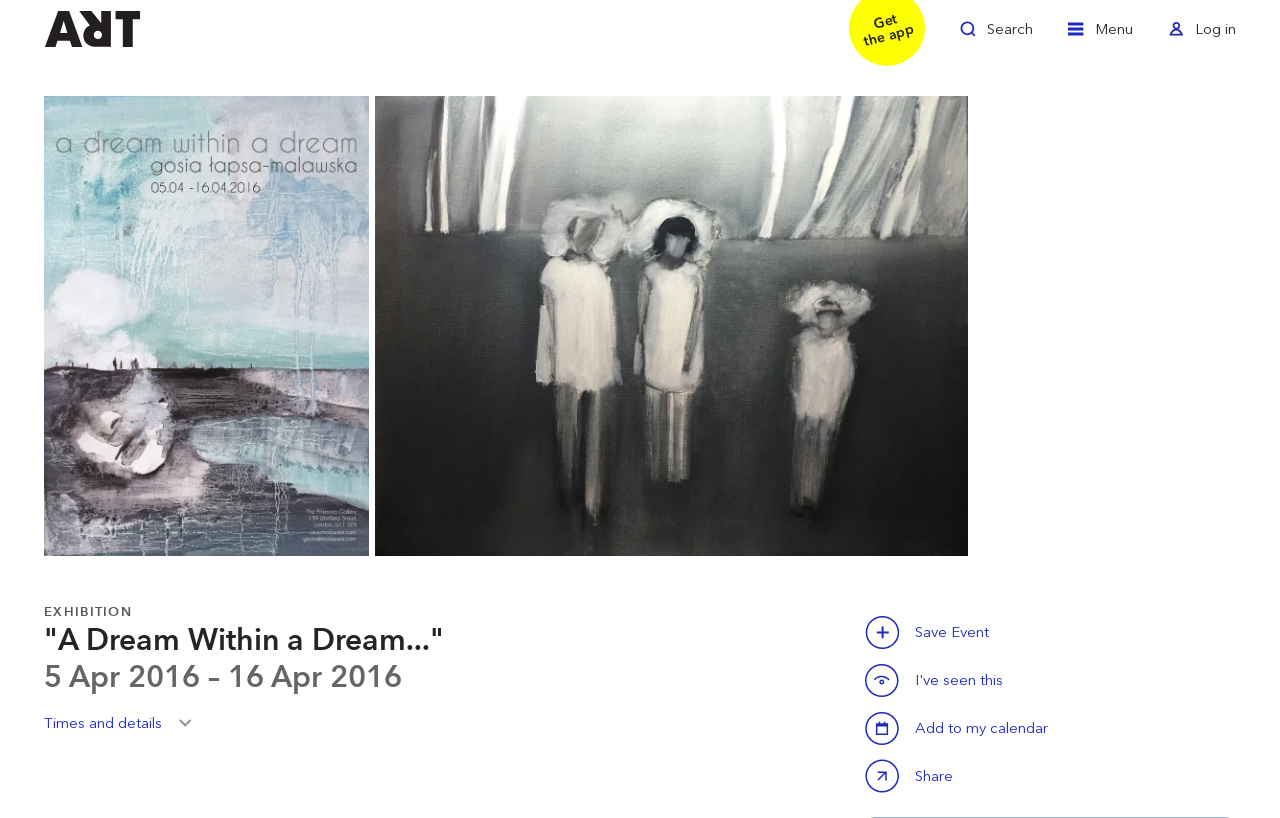Find and provide the bounding box coordinates for the UI element described here: "Careers". The coordinates should be given as four float numbers between 0 and 1: [left, top, right, bottom].

None